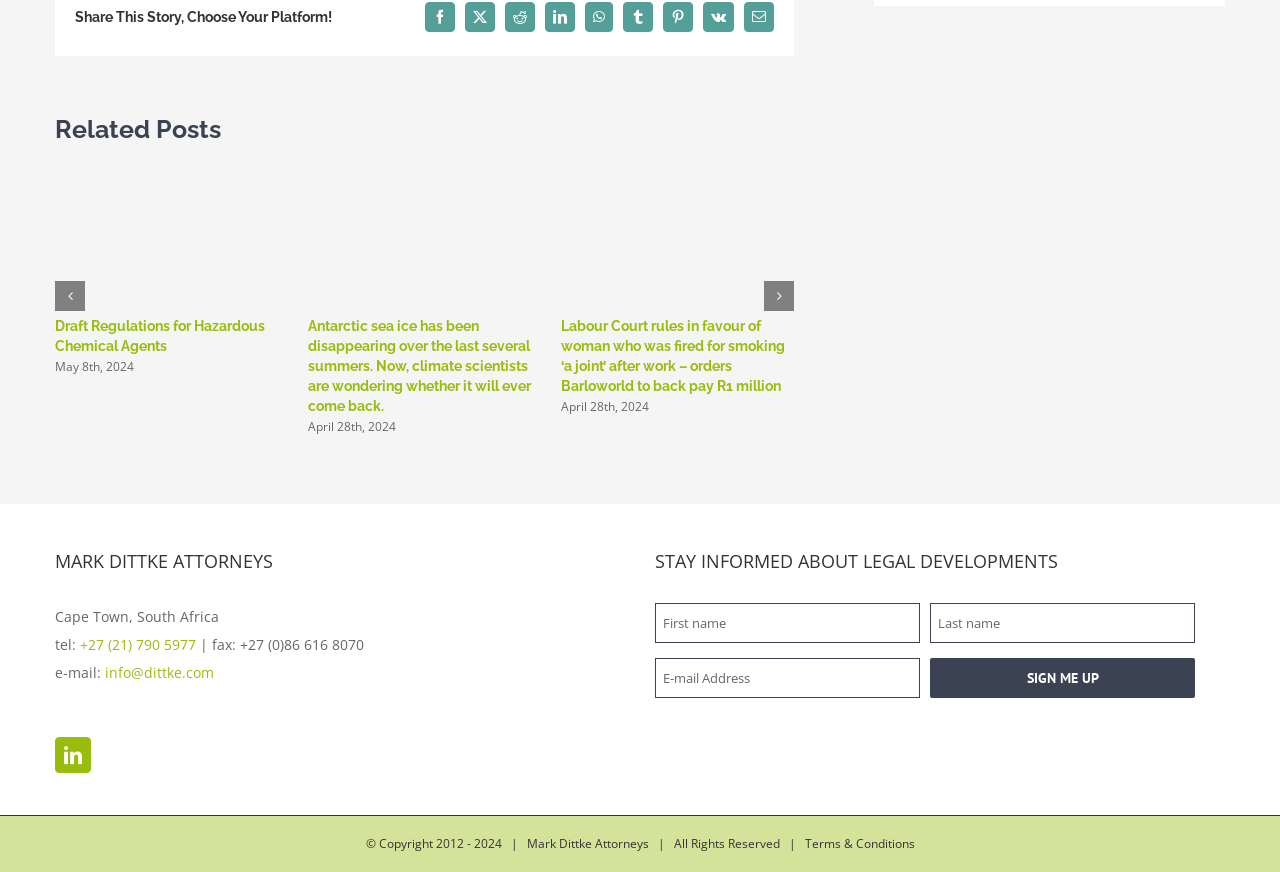Bounding box coordinates are specified in the format (top-left x, top-left y, bottom-right x, bottom-right y). All values are floating point numbers bounded between 0 and 1. Please provide the bounding box coordinate of the region this sentence describes: name="LNAME" placeholder="Last name"

[0.727, 0.692, 0.934, 0.738]